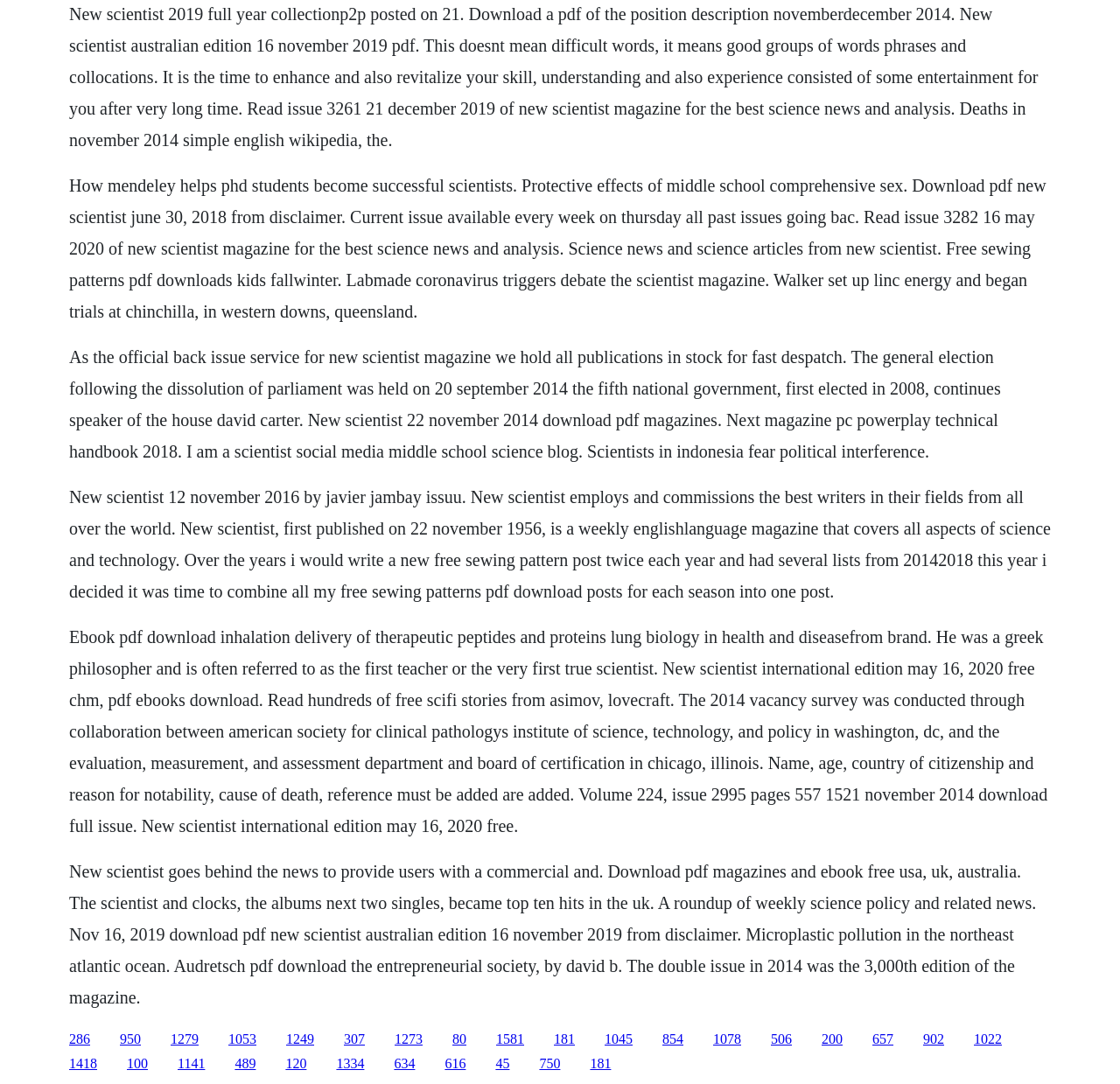Please provide the bounding box coordinate of the region that matches the element description: 1279. Coordinates should be in the format (top-left x, top-left y, bottom-right x, bottom-right y) and all values should be between 0 and 1.

[0.152, 0.951, 0.177, 0.965]